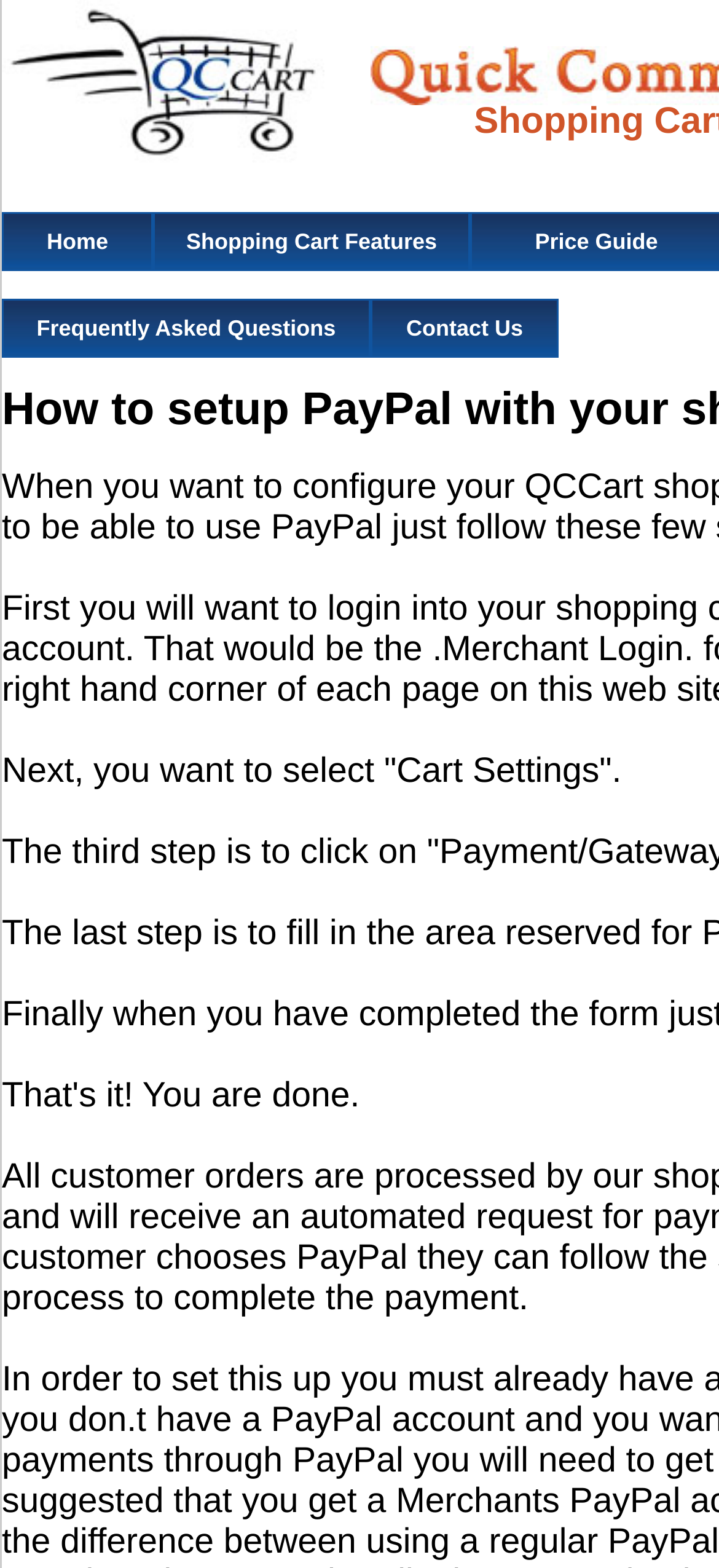Using the element description: "Frequently Asked Questions", determine the bounding box coordinates for the specified UI element. The coordinates should be four float numbers between 0 and 1, [left, top, right, bottom].

[0.044, 0.195, 0.474, 0.218]